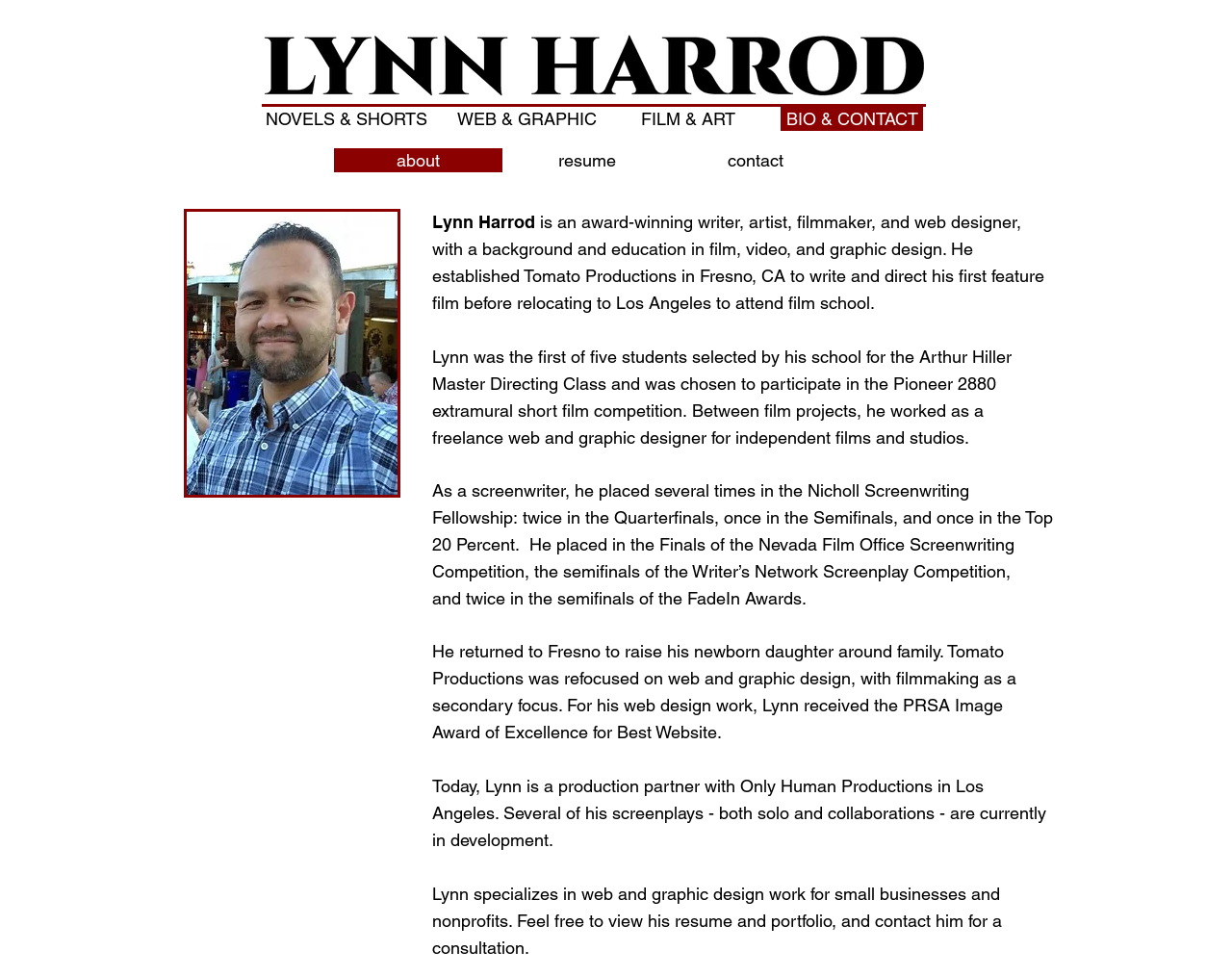Use the information in the screenshot to answer the question comprehensively: What is Lynn Harrod's current role?

According to the webpage, Lynn Harrod is currently a production partner with Only Human Productions in Los Angeles.